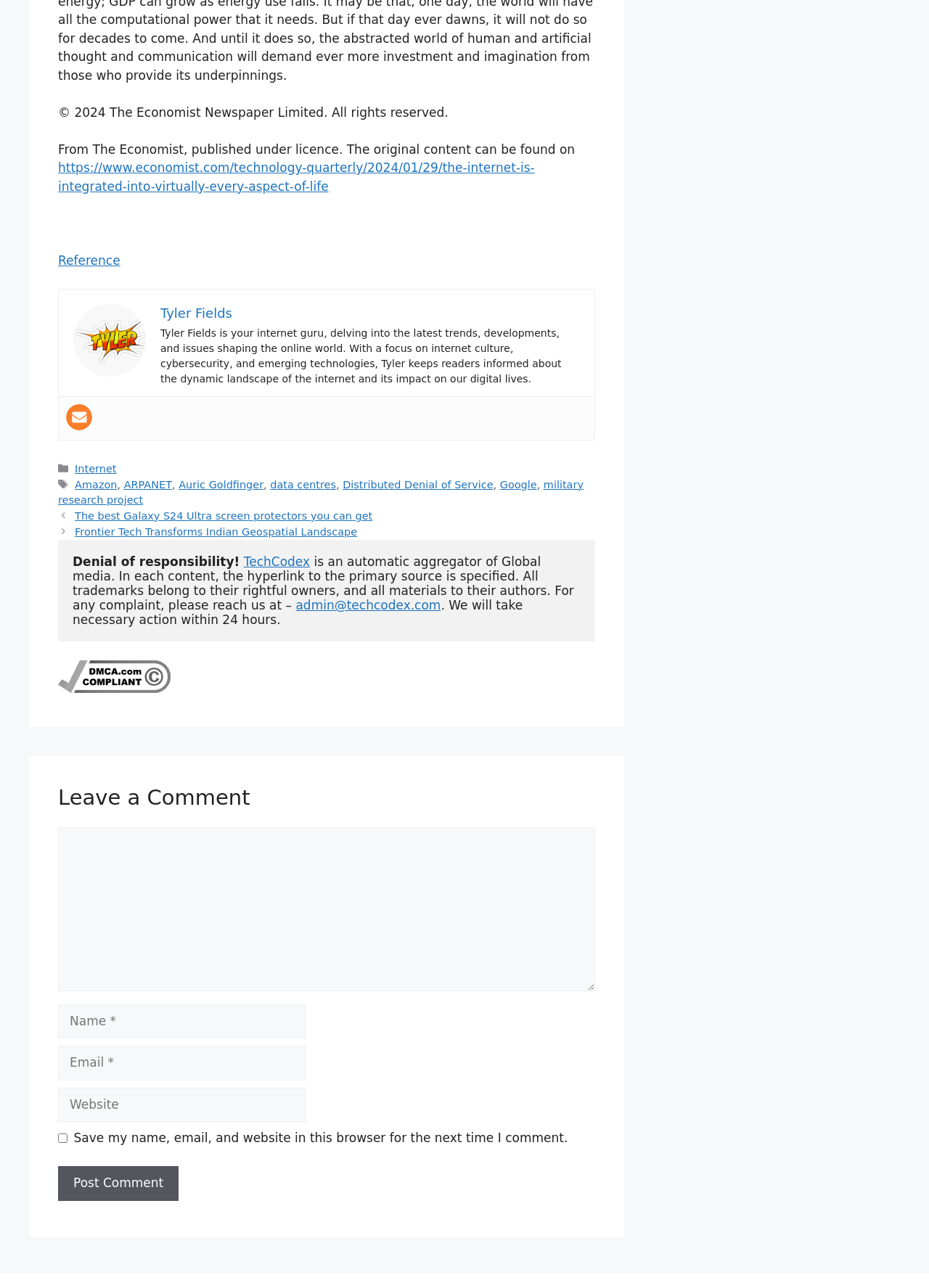What is the category of this article?
From the screenshot, supply a one-word or short-phrase answer.

Internet